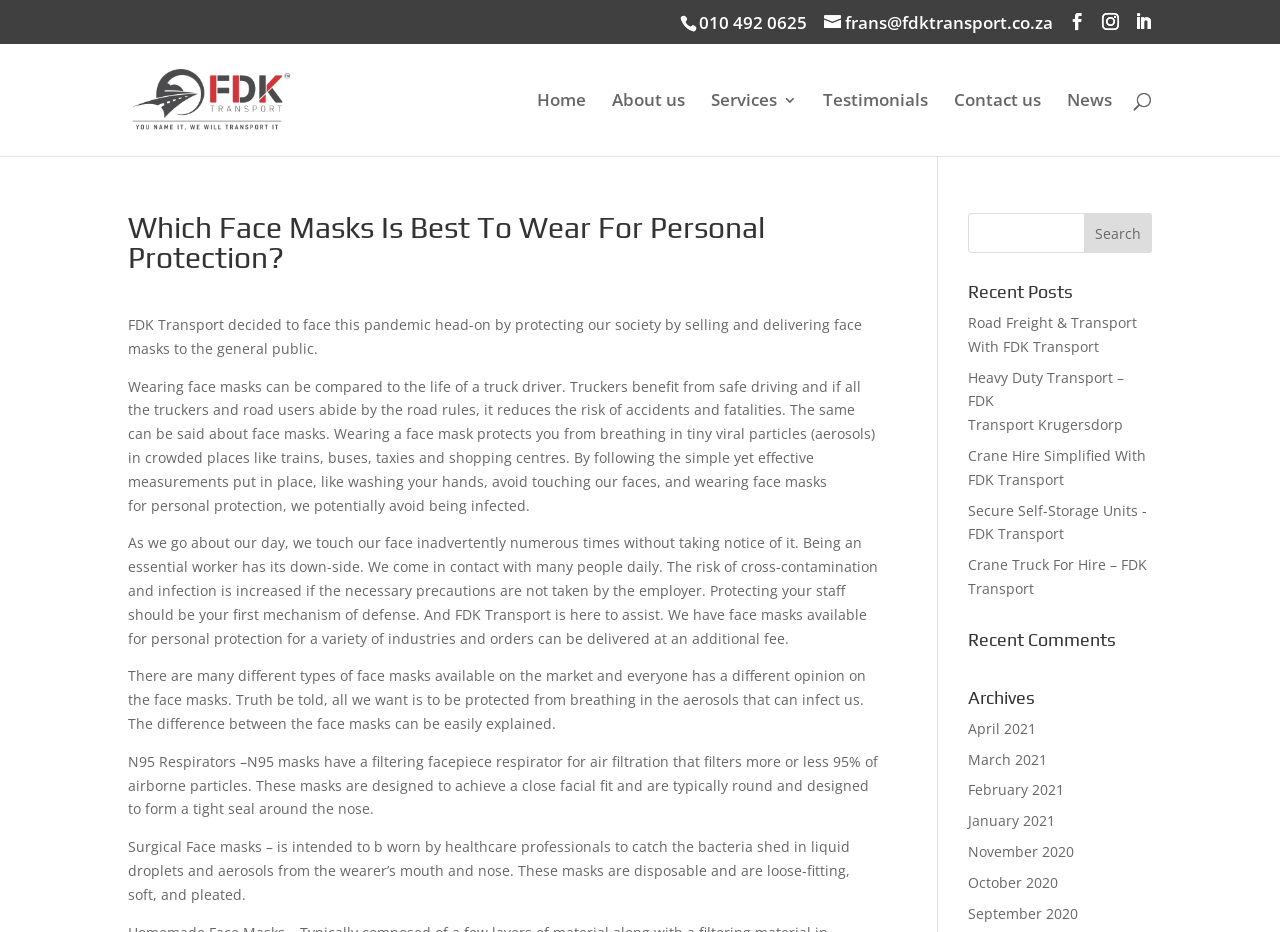Locate the bounding box coordinates of the UI element described by: "name="s" placeholder="Search …" title="Search for:"". Provide the coordinates as four float numbers between 0 and 1, formatted as [left, top, right, bottom].

[0.157, 0.046, 0.877, 0.048]